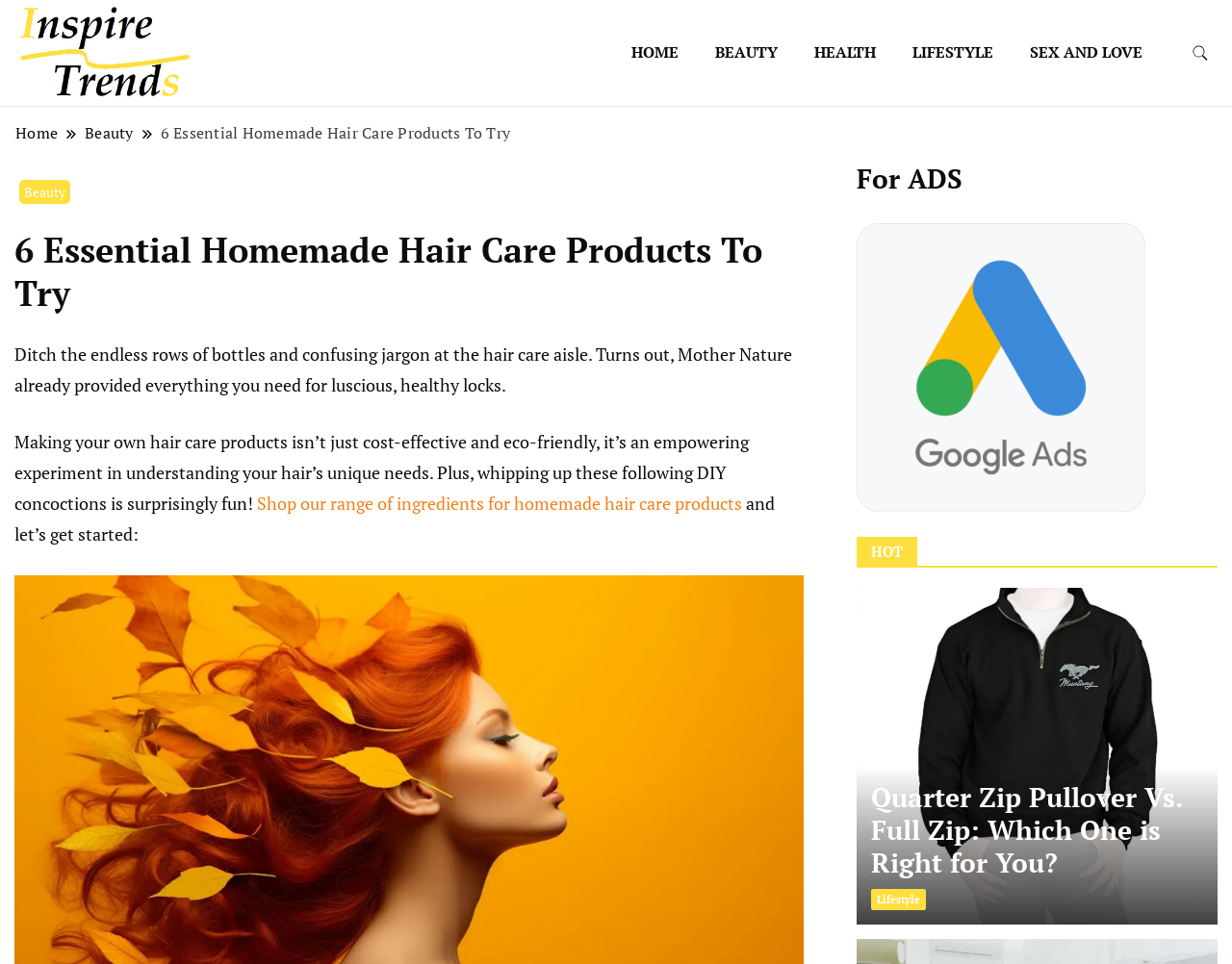Find the bounding box coordinates for the HTML element specified by: "Inspire Trends".

[0.168, 0.061, 0.297, 0.095]